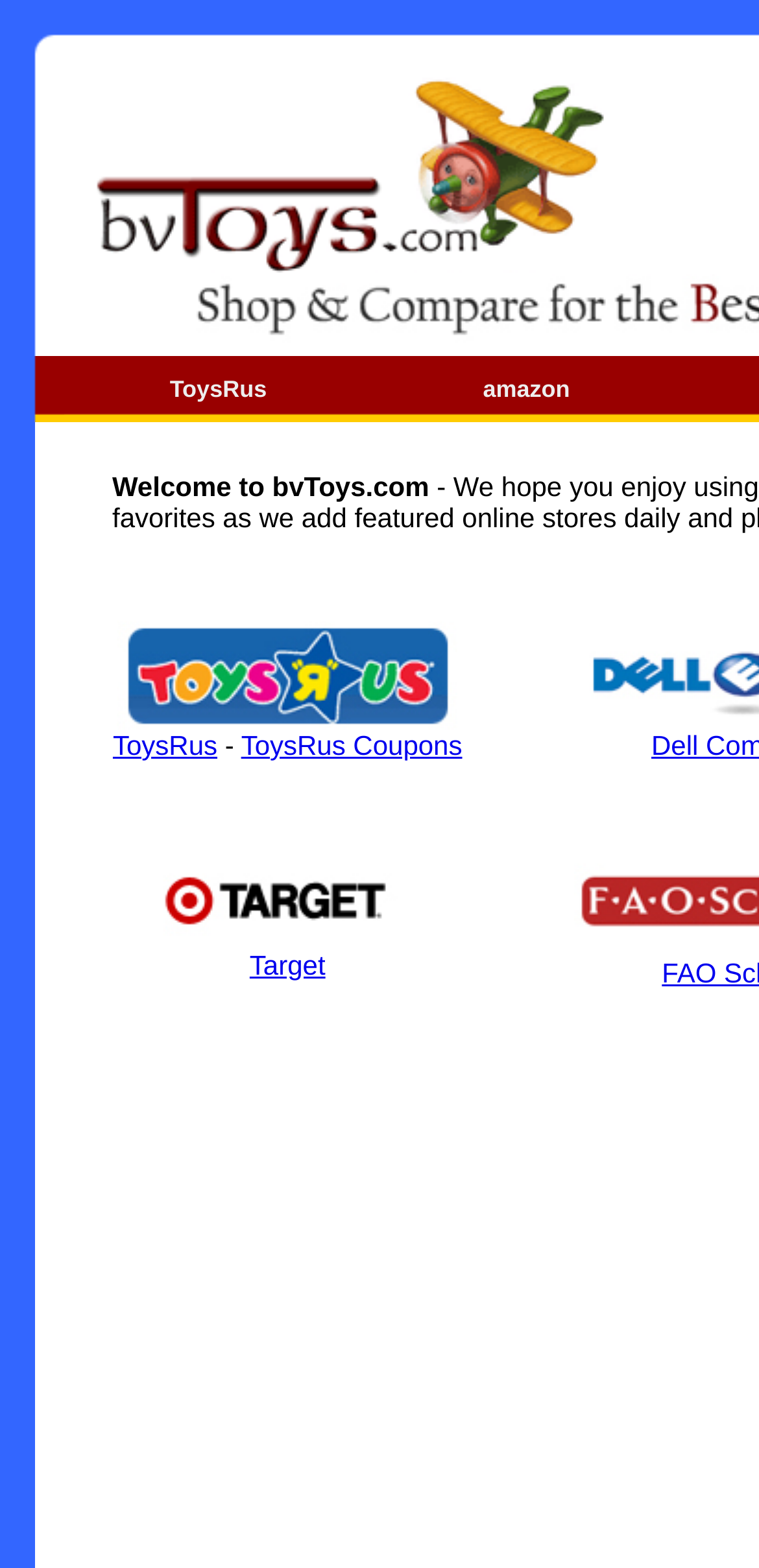Given the description parent_node: ToysRus - ToysRus Coupons, predict the bounding box coordinates of the UI element. Ensure the coordinates are in the format (top-left x, top-left y, bottom-right x, bottom-right y) and all values are between 0 and 1.

[0.154, 0.449, 0.603, 0.469]